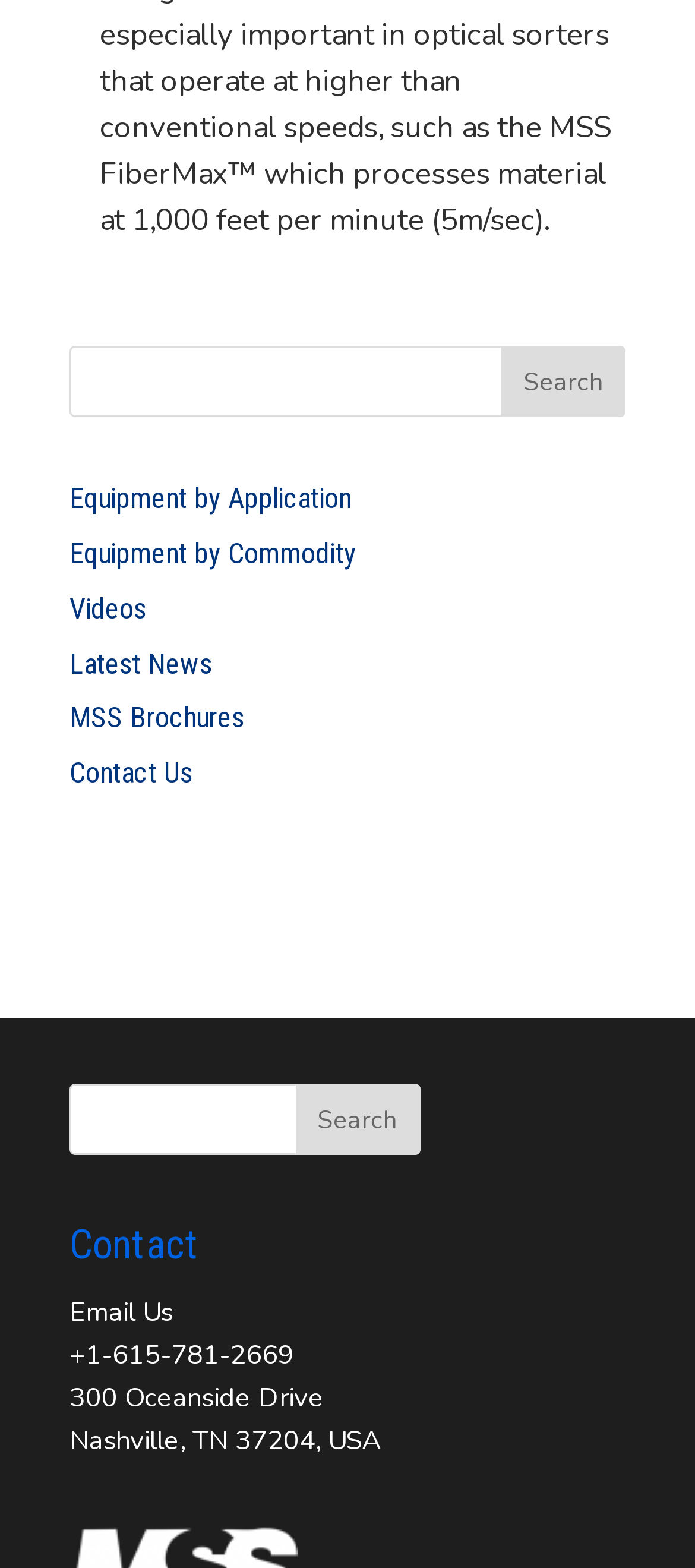Specify the bounding box coordinates of the element's area that should be clicked to execute the given instruction: "View equipment by application". The coordinates should be four float numbers between 0 and 1, i.e., [left, top, right, bottom].

[0.1, 0.307, 0.505, 0.329]